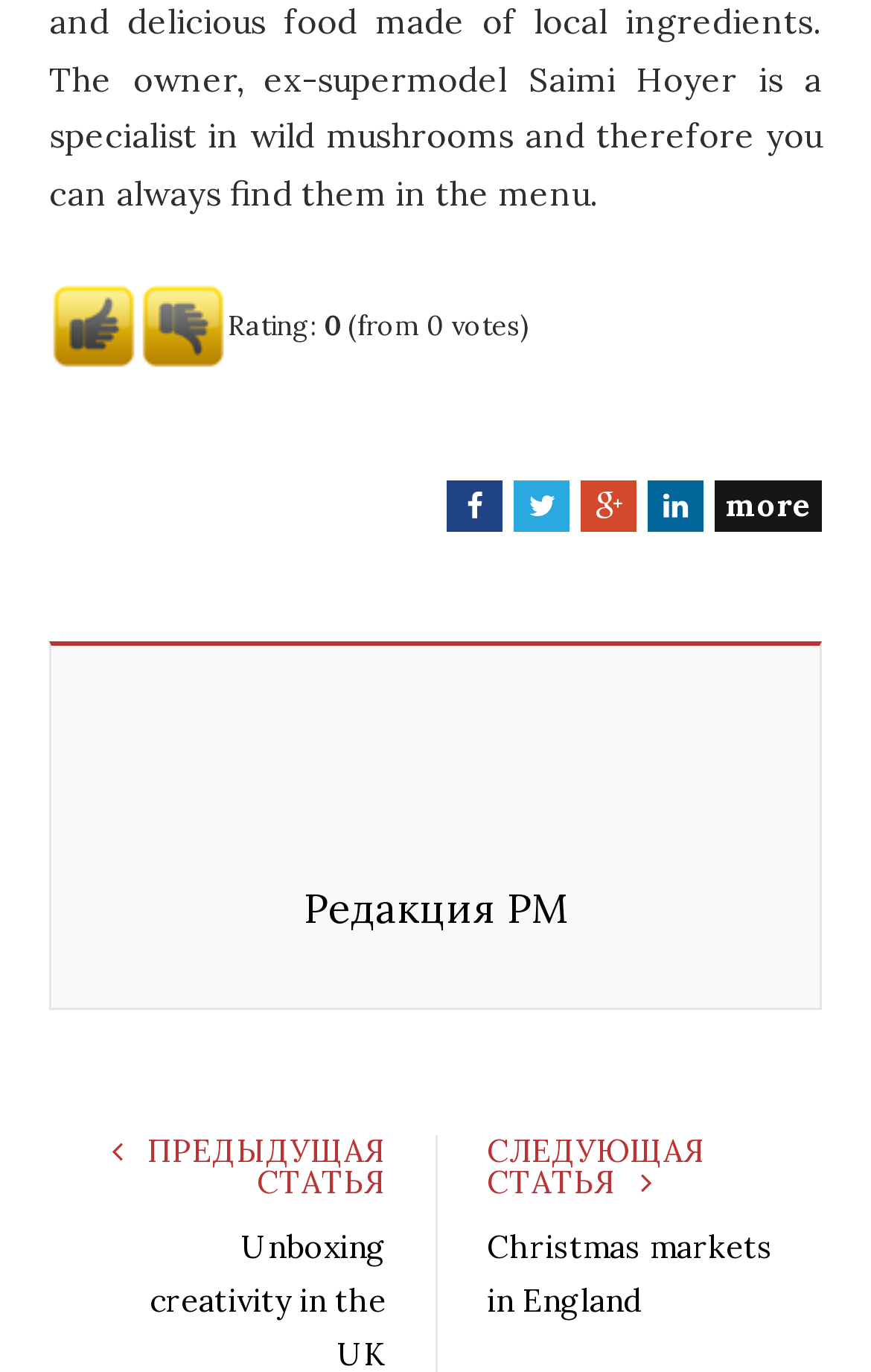Could you determine the bounding box coordinates of the clickable element to complete the instruction: "Share on Facebook"? Provide the coordinates as four float numbers between 0 and 1, i.e., [left, top, right, bottom].

[0.513, 0.349, 0.577, 0.387]